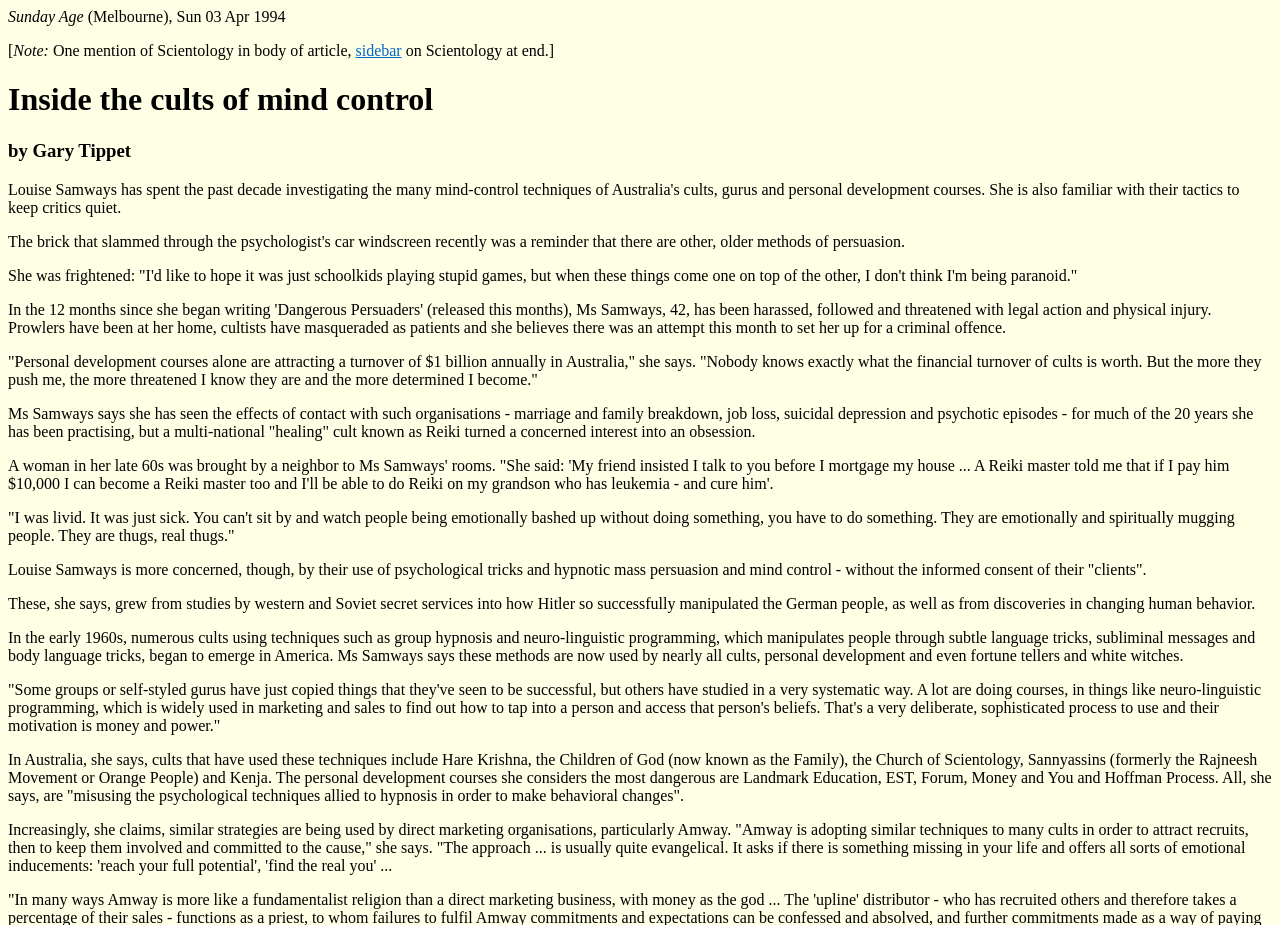Write a detailed summary of the webpage, including text, images, and layout.

The webpage appears to be an article from the Sunday Age (Melbourne) published on April 3, 1994, with the title "Inside the cults of mind control". 

At the top of the page, there is a note mentioning Scientology, followed by a link to a sidebar. Below this, there are two headings: "Inside the cults of mind control" and "by Gary Tippet". 

The main content of the article is a series of quotes and statements from Louise Samways, who is concerned about the effects of cults and personal development courses on individuals. She shares several stories about people being manipulated and exploited by these groups, including a woman who was convinced to pay $10,000 to become a Reiki master. 

Throughout the article, Samways expresses her outrage and frustration with these organizations, calling them "thugs" and accusing them of using psychological tricks, hypnotic mass persuasion, and mind control to manipulate people. She also mentions that these techniques are being used by direct marketing organizations, such as Amway, to attract and retain recruits. 

The article is dense with text, with no images or other multimedia elements. The layout is straightforward, with the headings and paragraphs arranged in a clear and readable format.